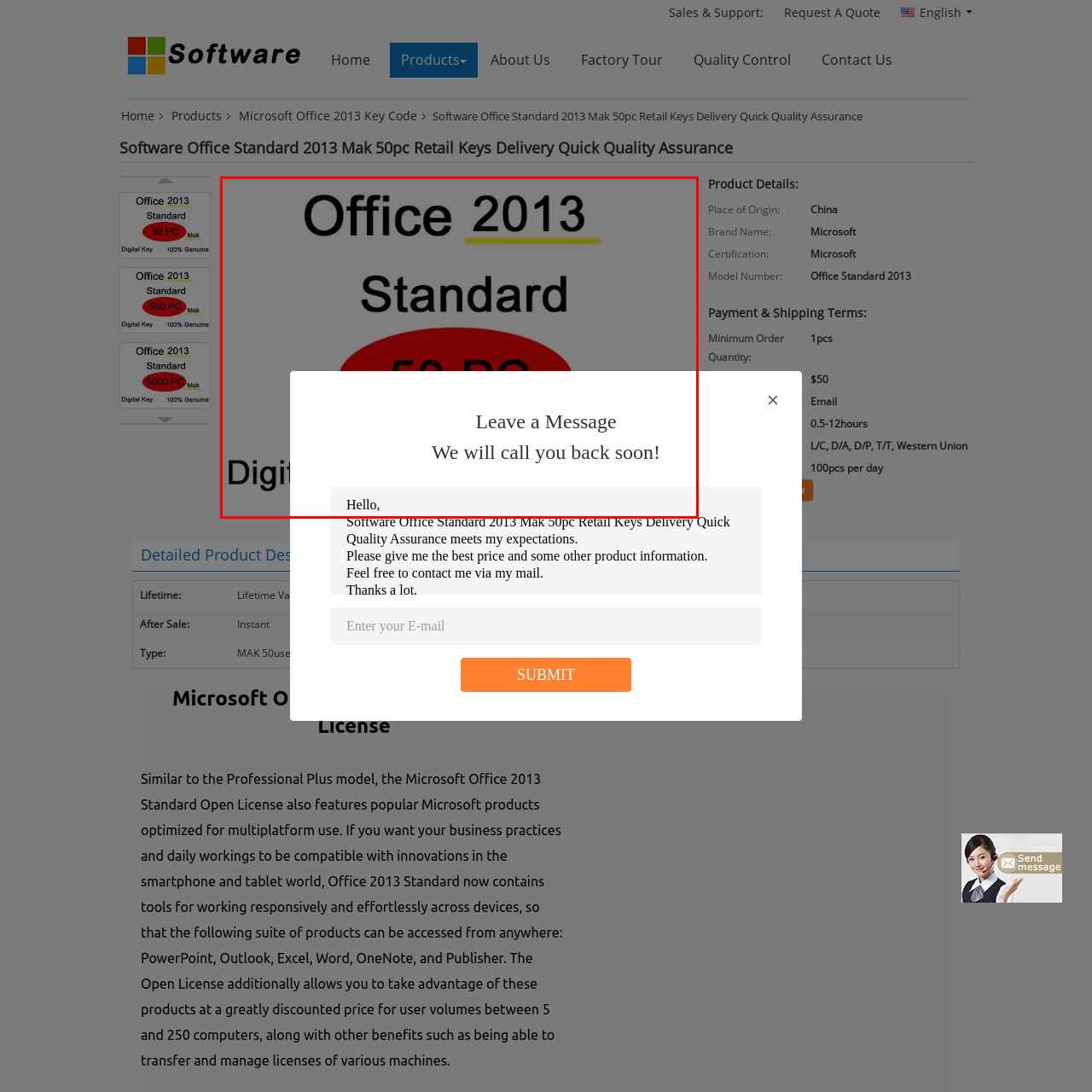Look closely at the image surrounded by the red box, What is the purpose of the message box? Give your answer as a single word or phrase.

To leave a message